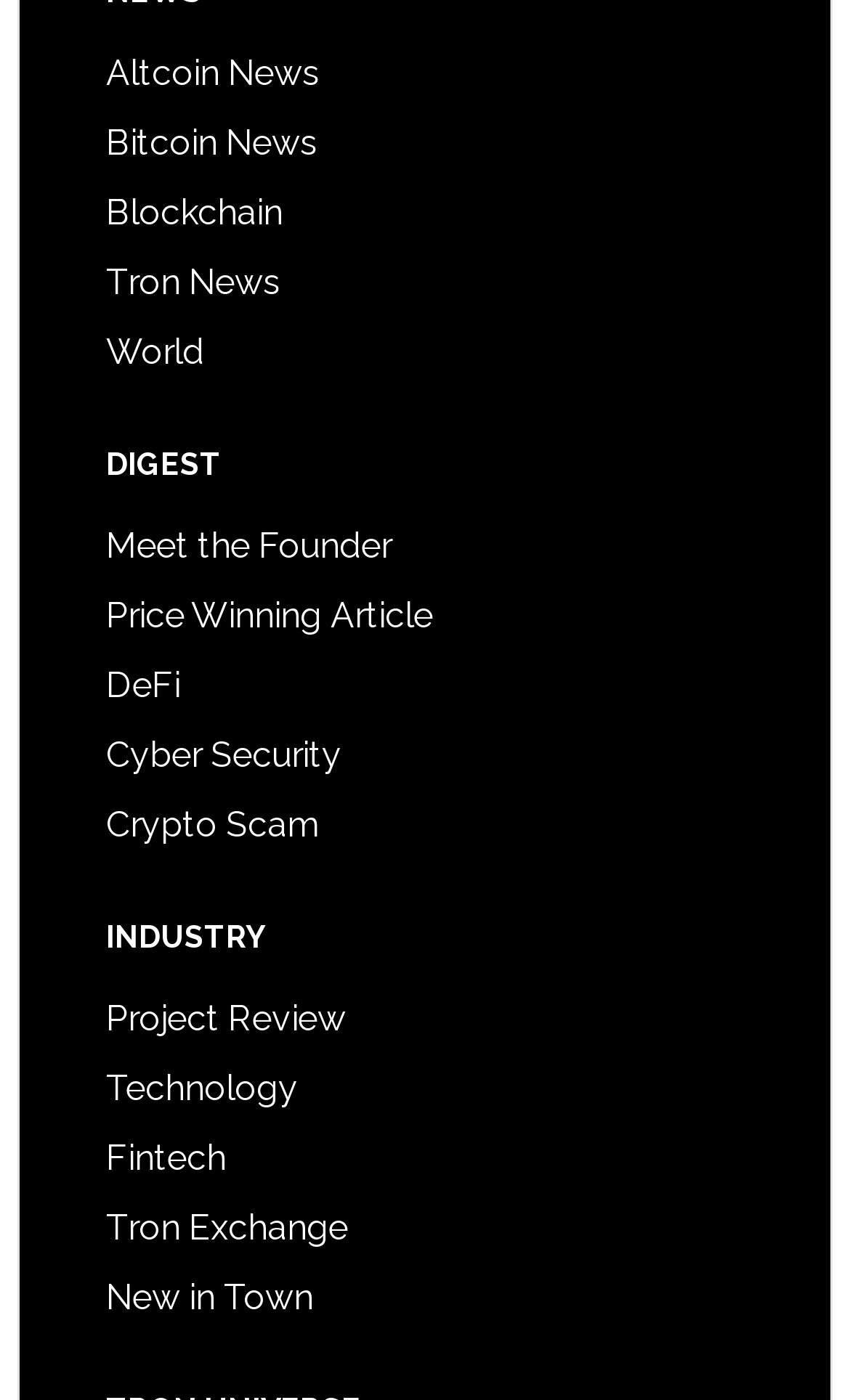Indicate the bounding box coordinates of the element that must be clicked to execute the instruction: "Read Altcoin News". The coordinates should be given as four float numbers between 0 and 1, i.e., [left, top, right, bottom].

[0.125, 0.037, 0.376, 0.067]